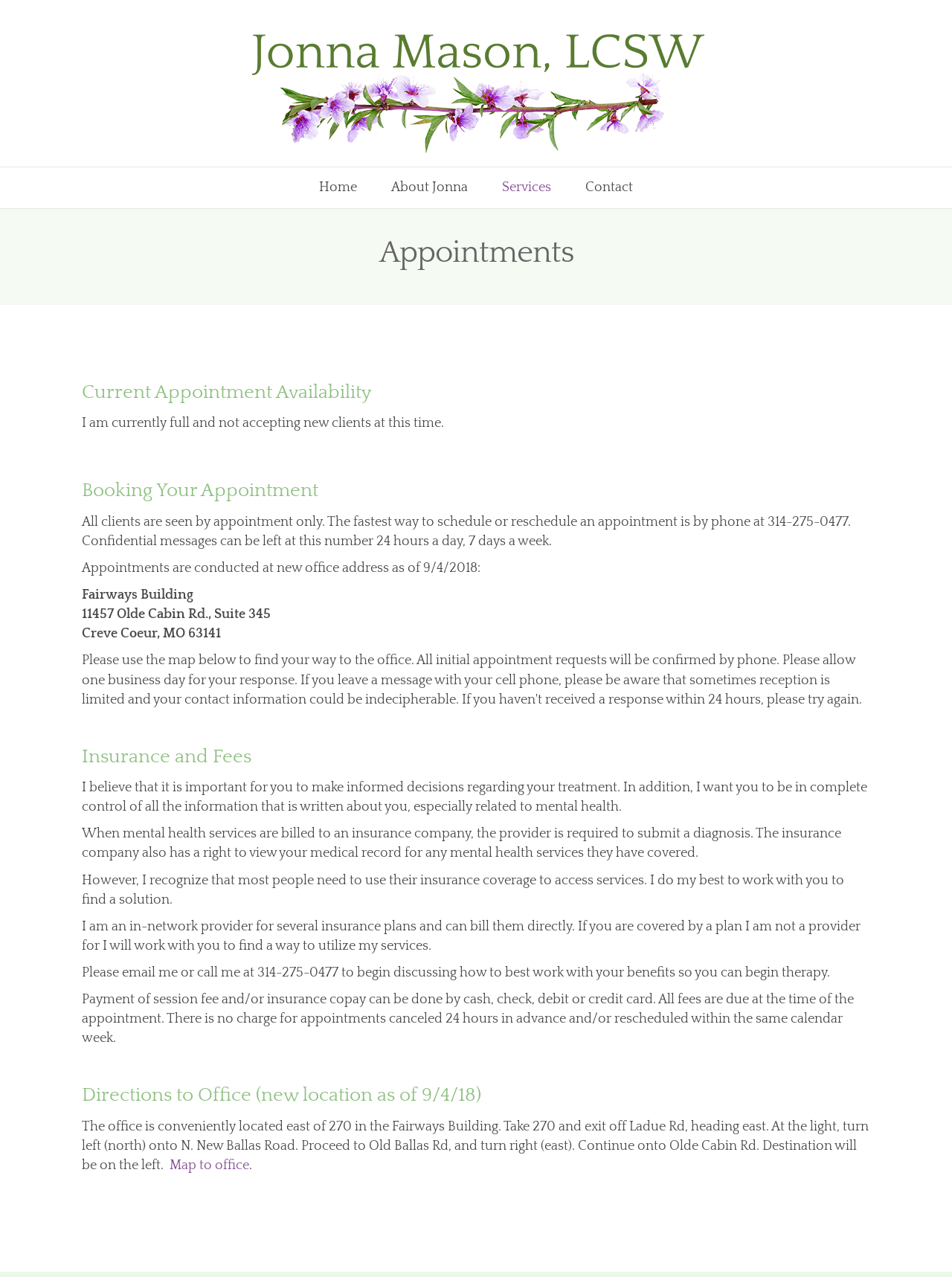Respond with a single word or phrase to the following question:
What forms of payment are accepted?

Cash, check, debit or credit card